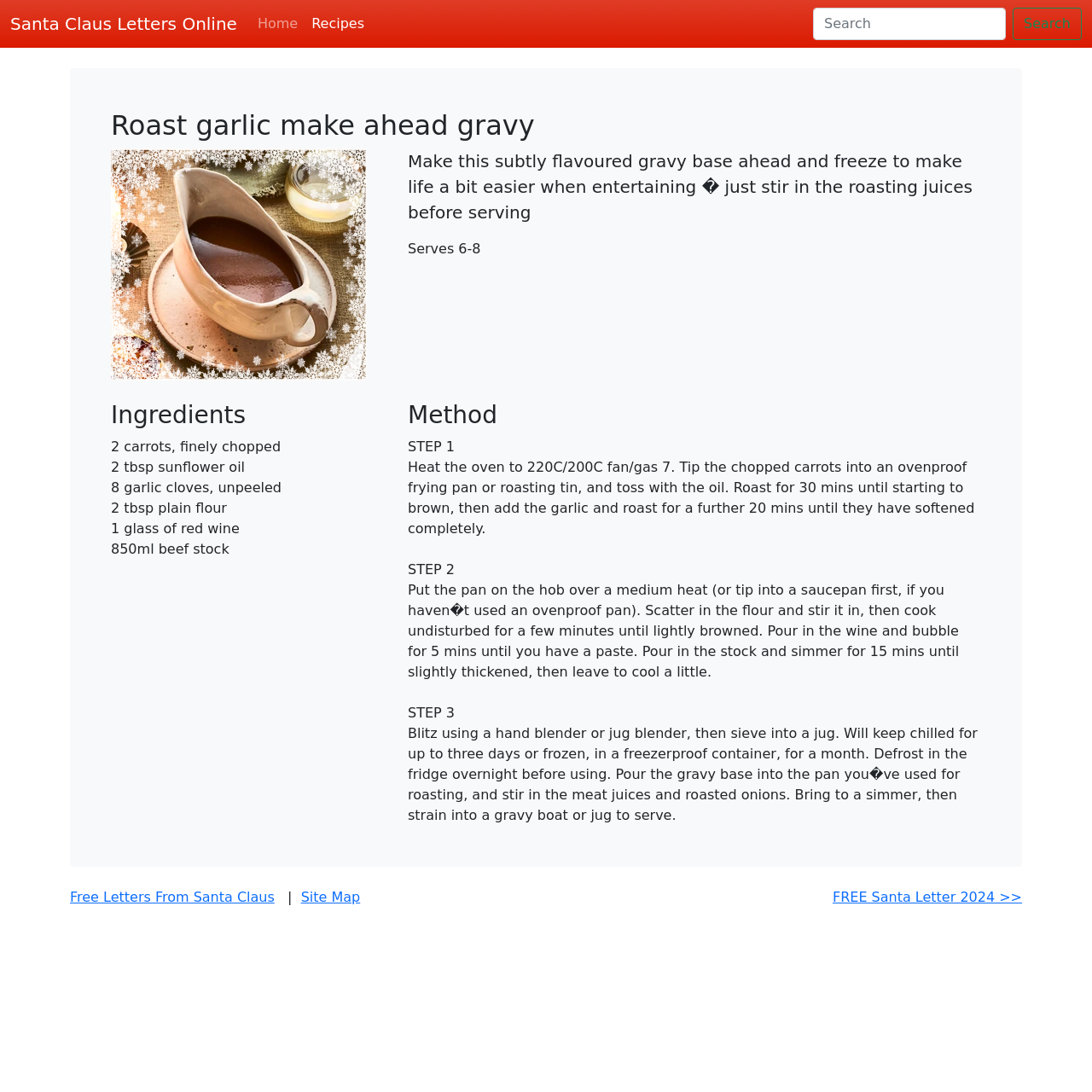Can you identify the bounding box coordinates of the clickable region needed to carry out this instruction: 'Get free letters from Santa Claus'? The coordinates should be four float numbers within the range of 0 to 1, stated as [left, top, right, bottom].

[0.064, 0.814, 0.251, 0.829]